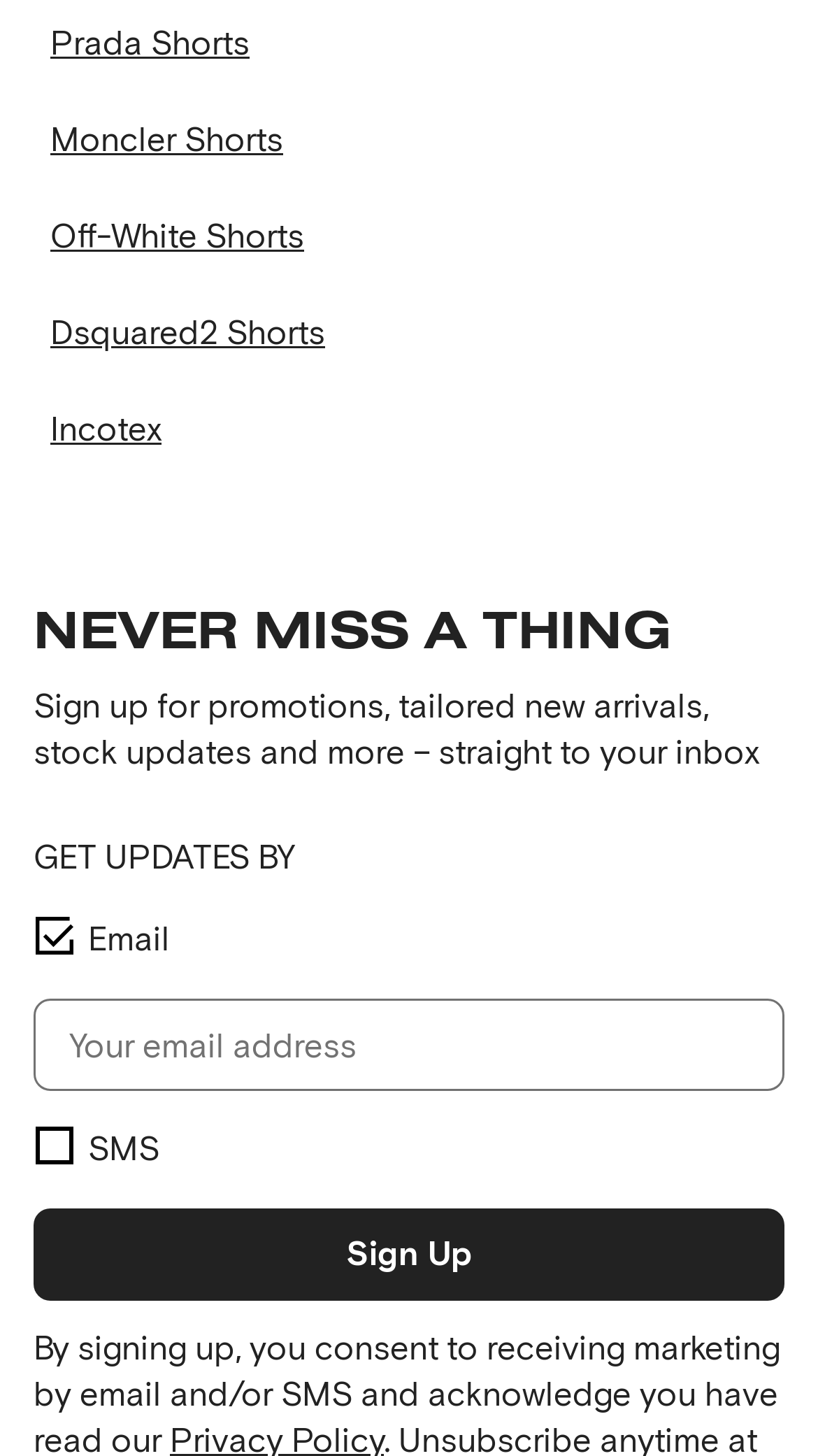Answer the following inquiry with a single word or phrase:
What is the text that encourages users to sign up for updates?

Never miss a thing